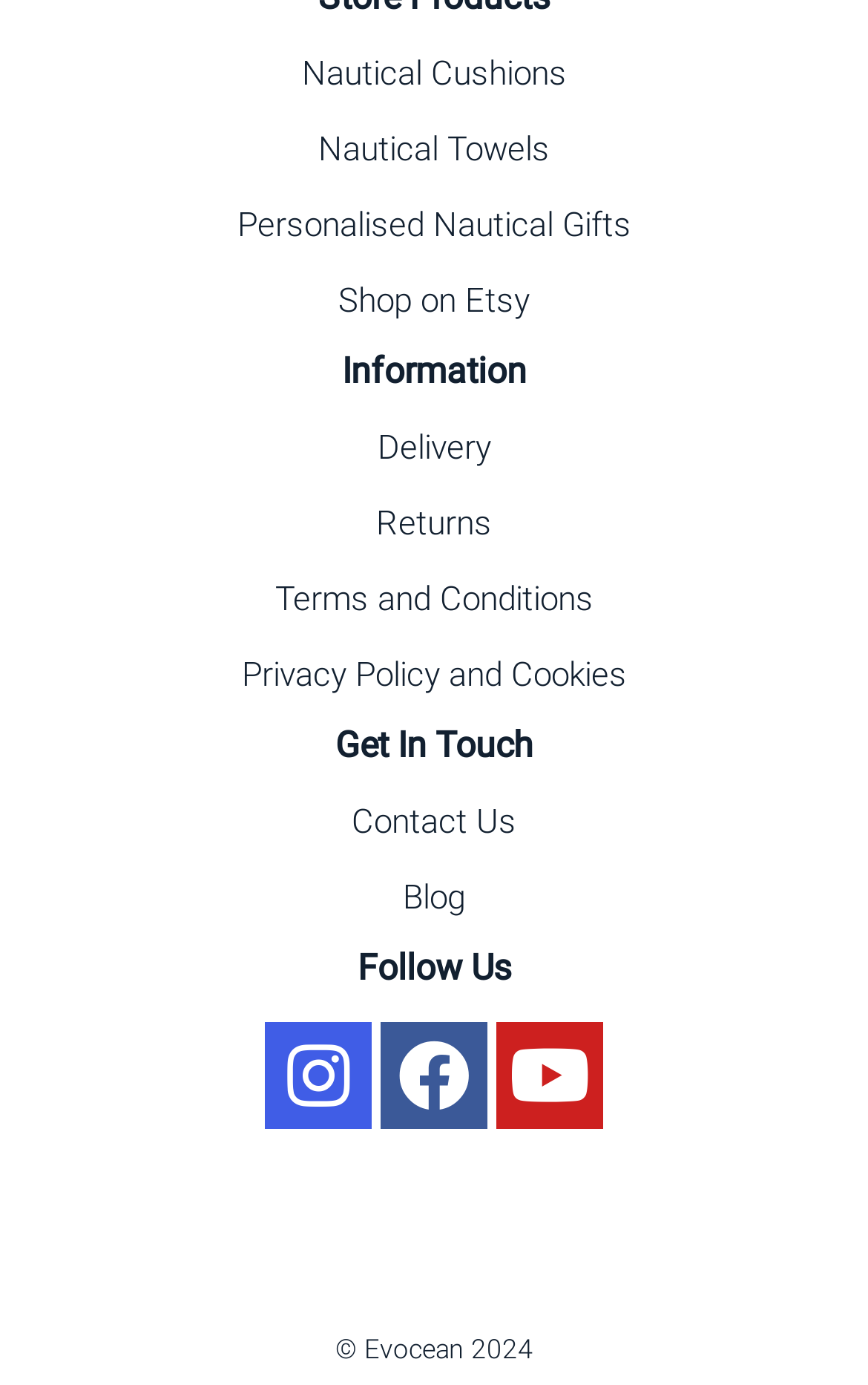Examine the screenshot and answer the question in as much detail as possible: What is the purpose of the 'Get In Touch' section?

I analyzed the 'Get In Touch' section and found that it provides two ways to get in touch with the company: 'Contact Us' and 'Blog', which are linked to their respective pages.